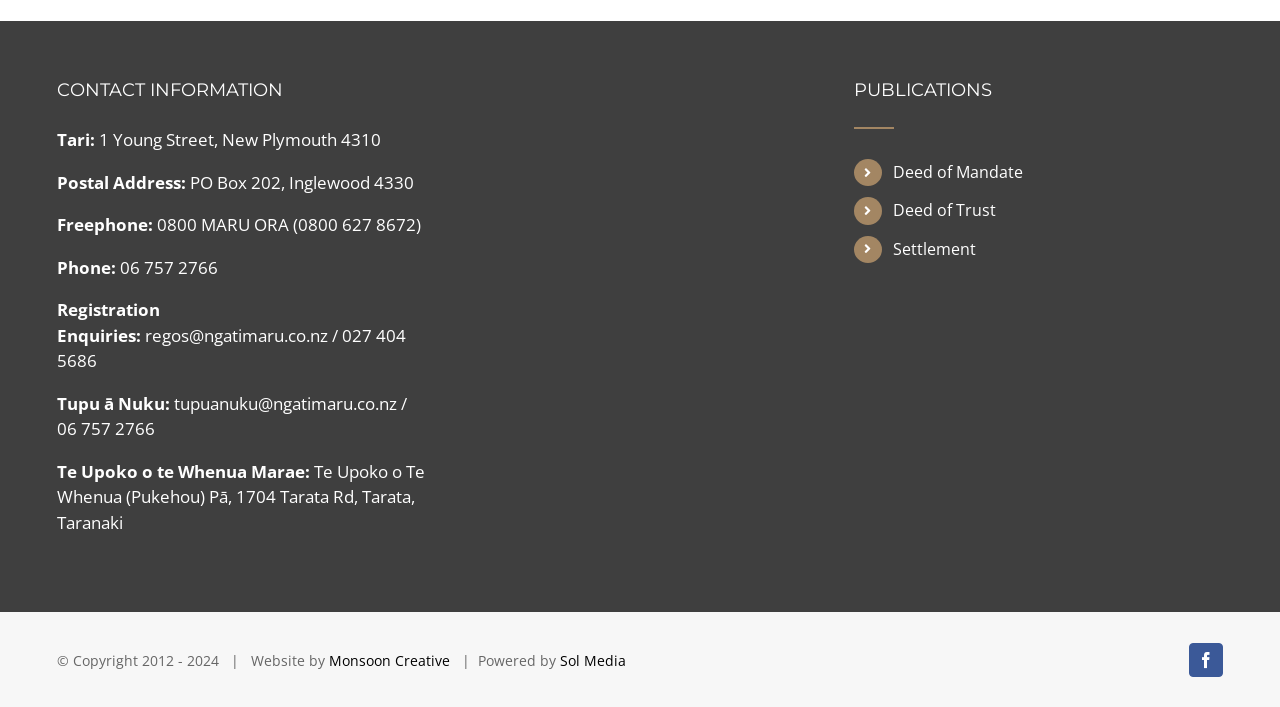Identify the bounding box of the HTML element described here: "Deed of Trust". Provide the coordinates as four float numbers between 0 and 1: [left, top, right, bottom].

[0.697, 0.279, 0.956, 0.318]